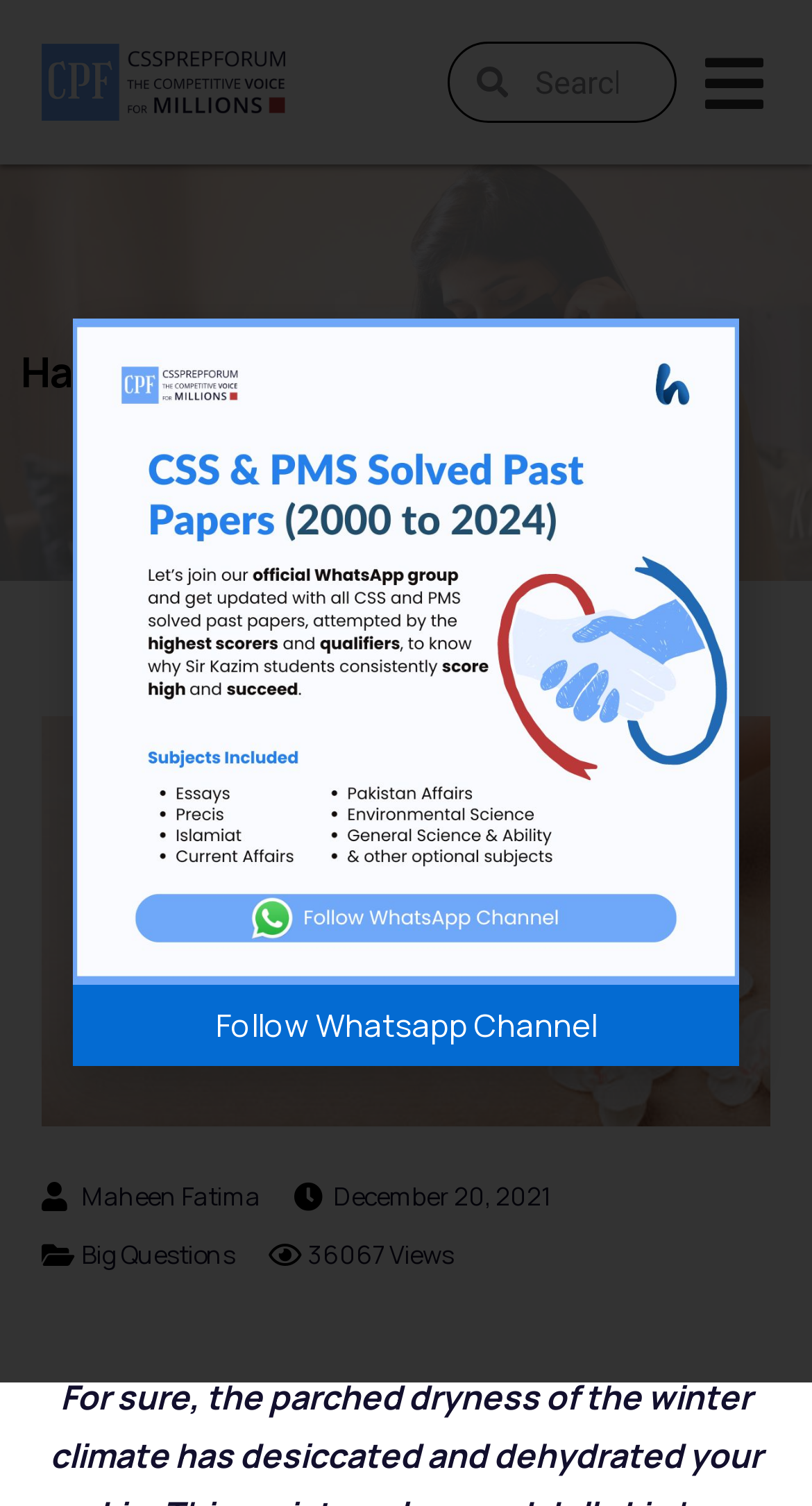Answer the question with a single word or phrase: 
Who is the author of the webpage?

Maheen Fatima